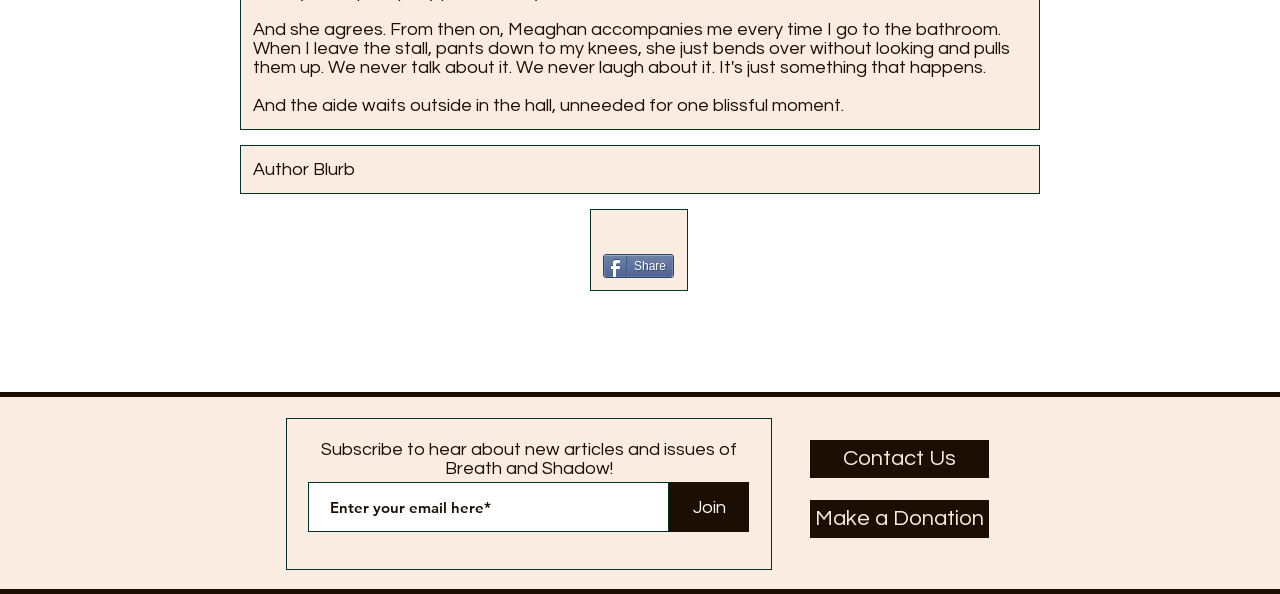Respond with a single word or phrase for the following question: 
What are the two options at the bottom right?

Contact Us, Make a Donation